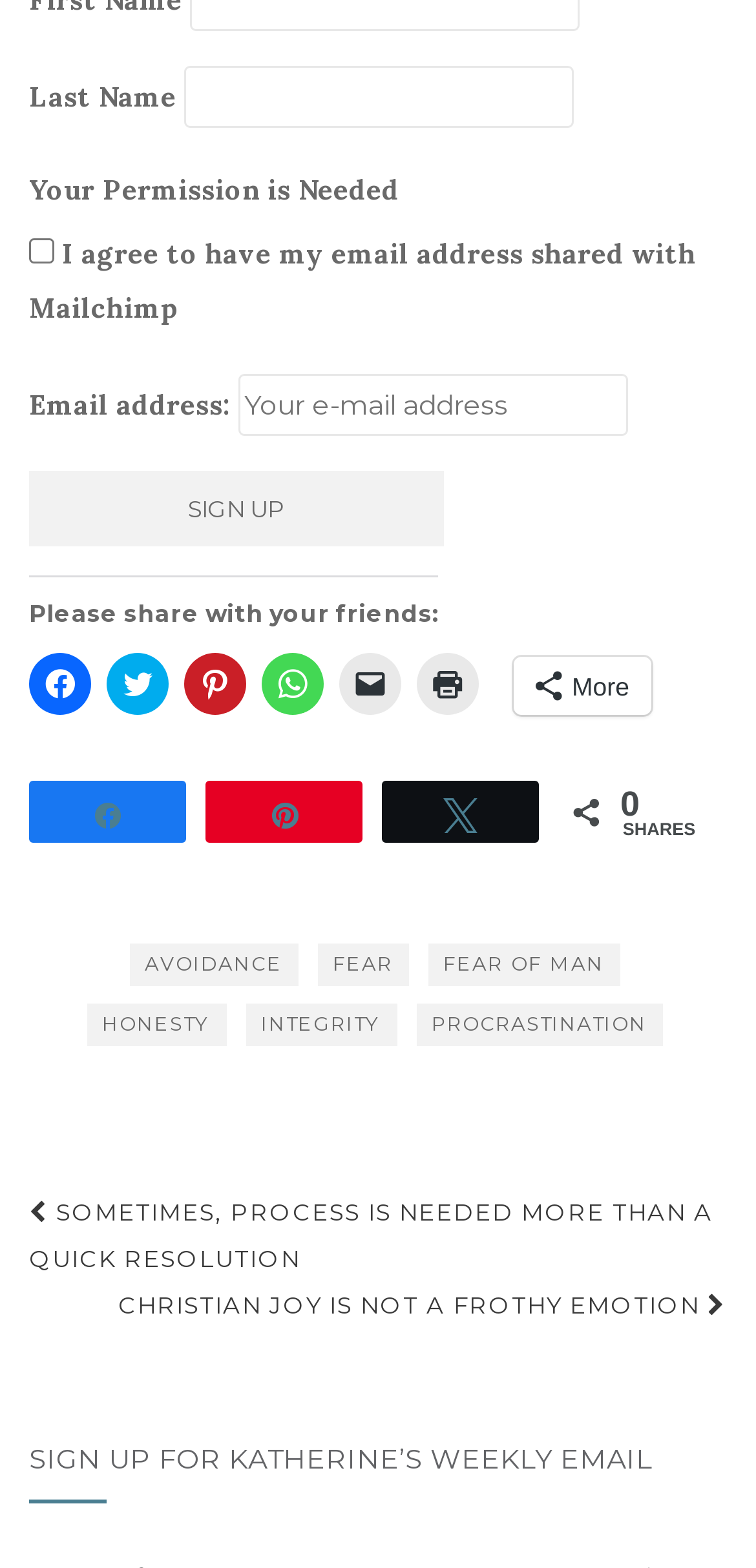Provide a brief response in the form of a single word or phrase:
What is the function of the 'Sign up' button?

Submit email address